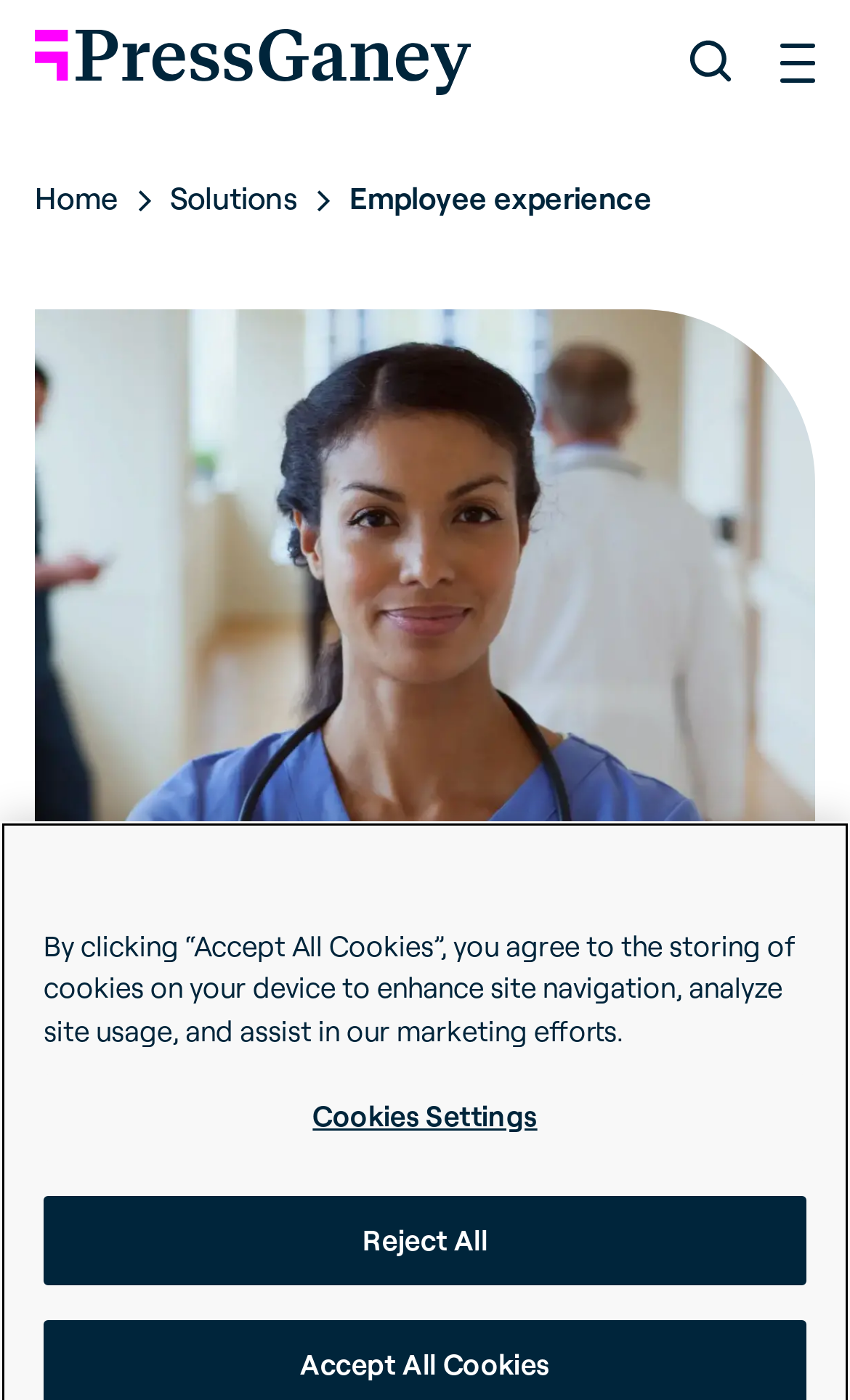What is the text on the top-left link?
Using the information from the image, give a concise answer in one word or a short phrase.

Press Ganey